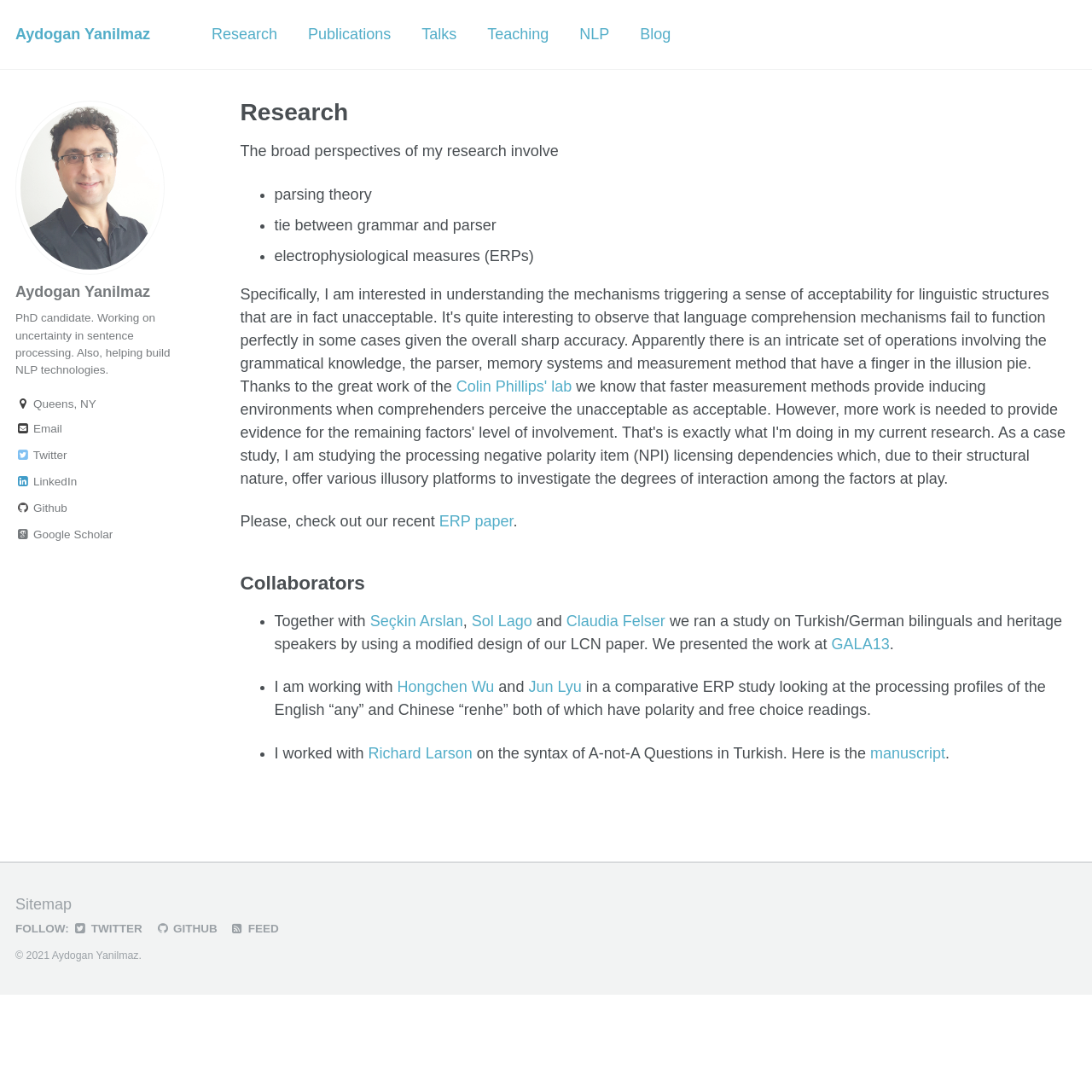Give a one-word or short phrase answer to the question: 
What is the researcher's field of study?

NLP